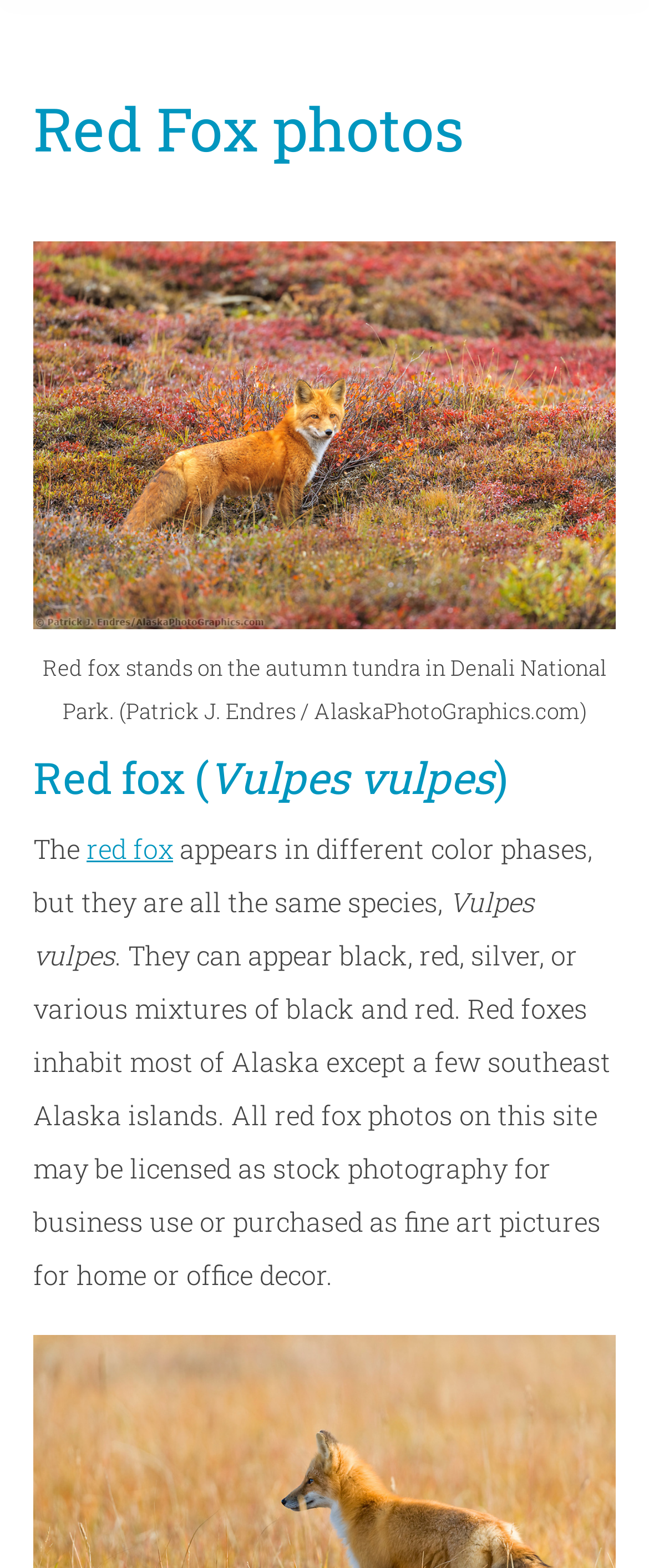Where can red foxes be found?
Kindly answer the question with as much detail as you can.

The text 'Red foxes inhabit most of Alaska except a few southeast Alaska islands.' indicates that red foxes can be found in most of Alaska, excluding a few southeast Alaska islands.